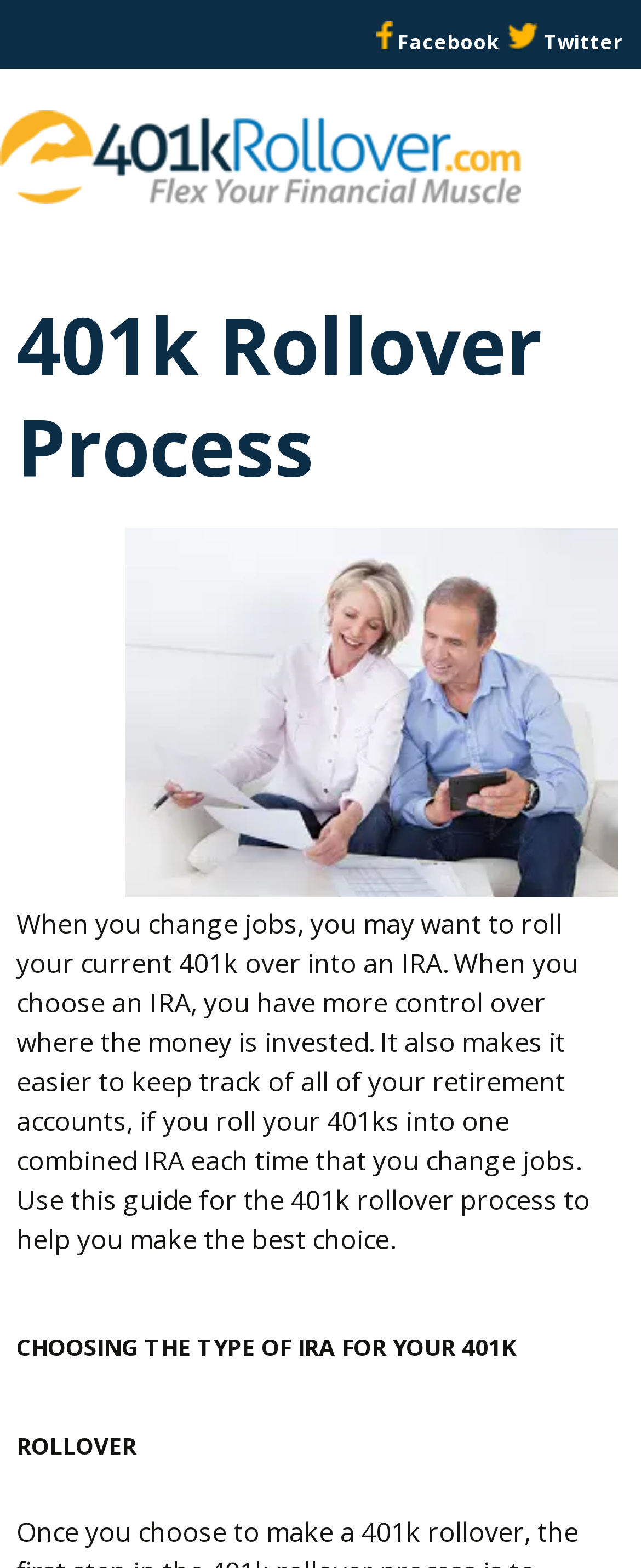What is the main benefit of using this guide?
Please interpret the details in the image and answer the question thoroughly.

The webpage states that using this guide will help the user make the best choice for their 401k rollover process, implying that the guide provides valuable information and guidance.